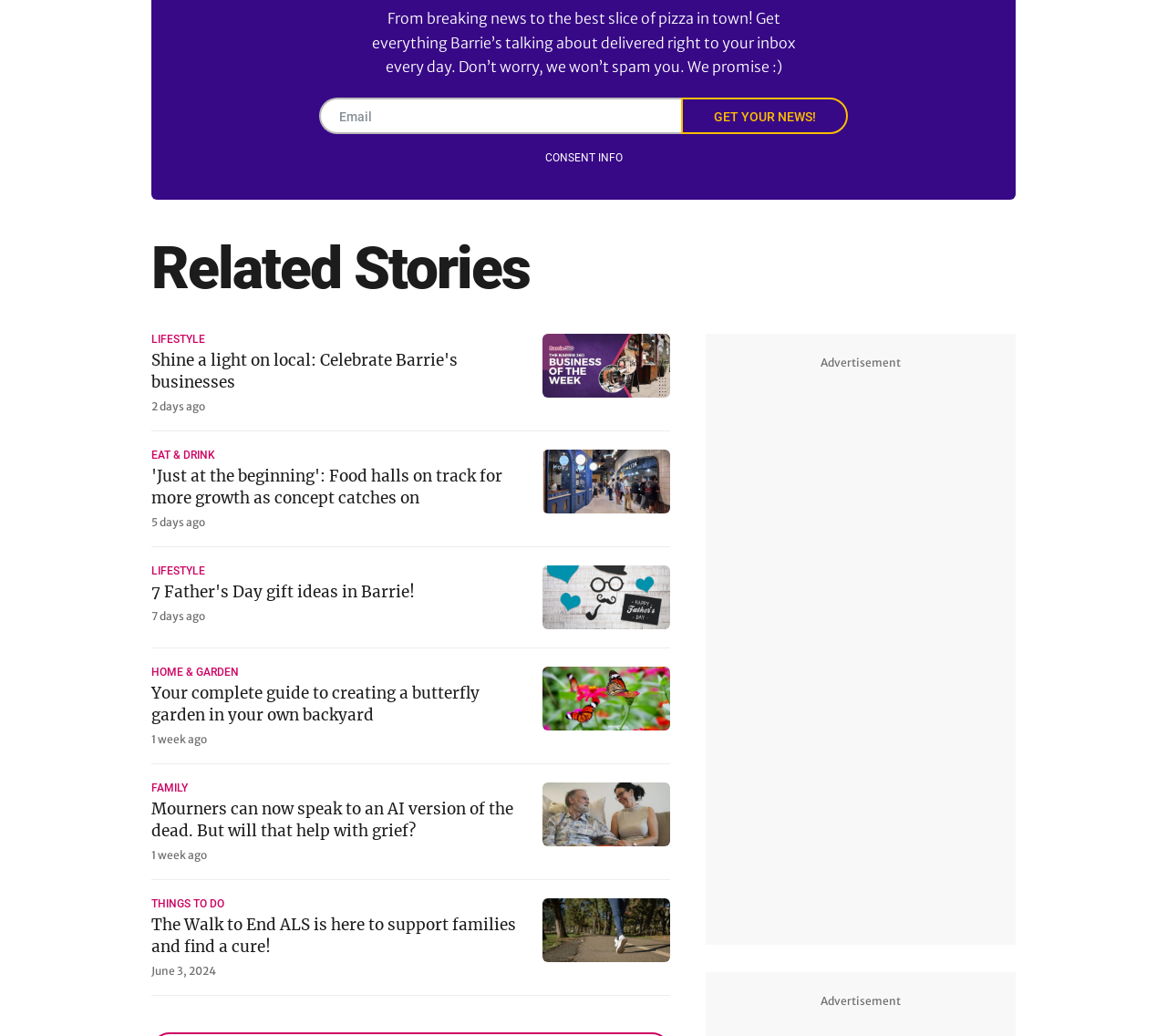Can you provide the bounding box coordinates for the element that should be clicked to implement the instruction: "Explore EAT & DRINK section"?

[0.13, 0.434, 0.184, 0.444]